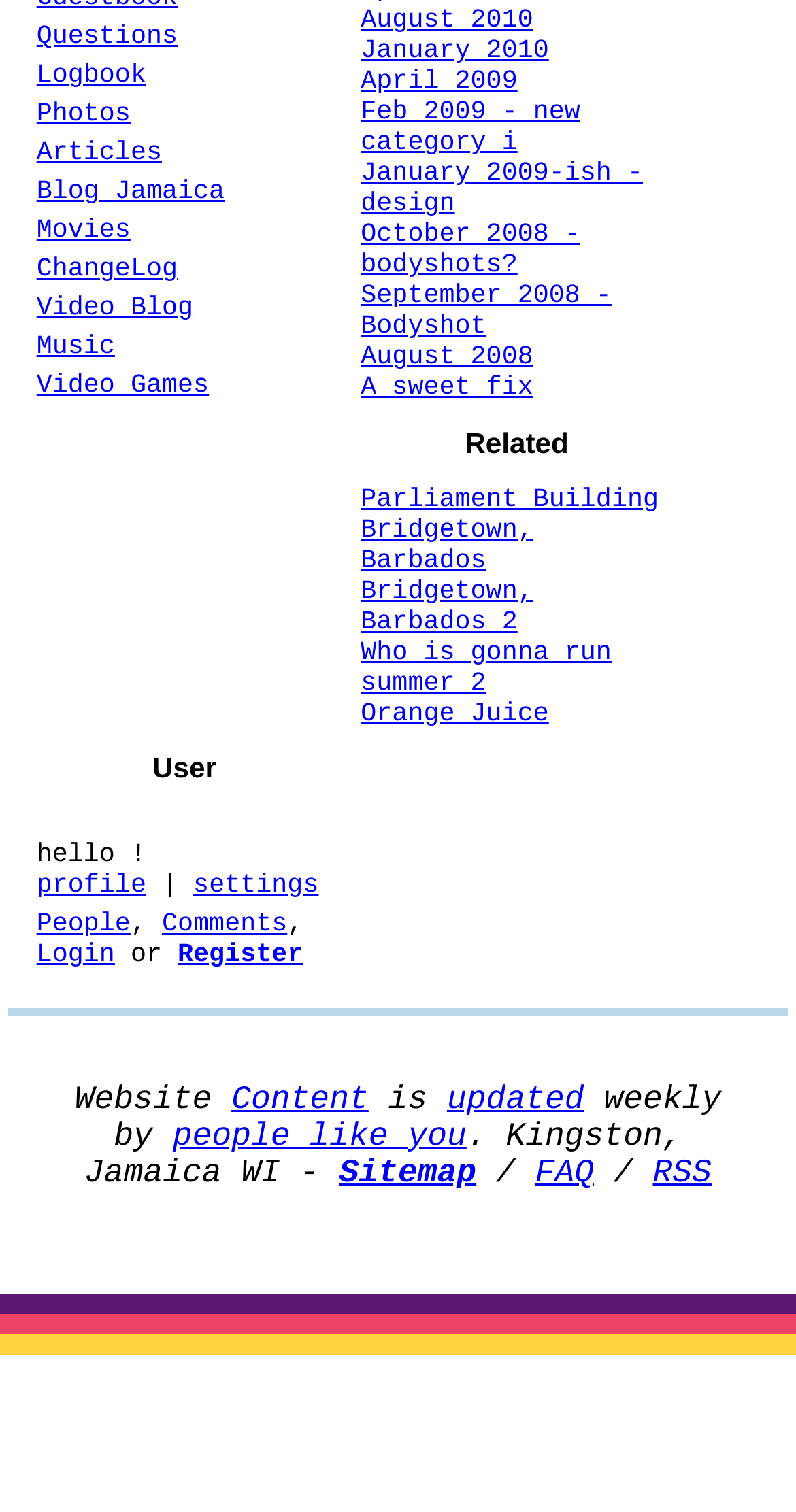Identify the bounding box coordinates of the clickable region required to complete the instruction: "Read blog Jamaica". The coordinates should be given as four float numbers within the range of 0 and 1, i.e., [left, top, right, bottom].

[0.046, 0.116, 0.282, 0.137]